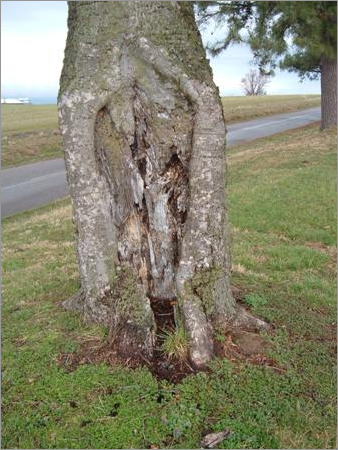Respond to the question below with a single word or phrase:
What is surrounding the base of the tree?

Patches of grass